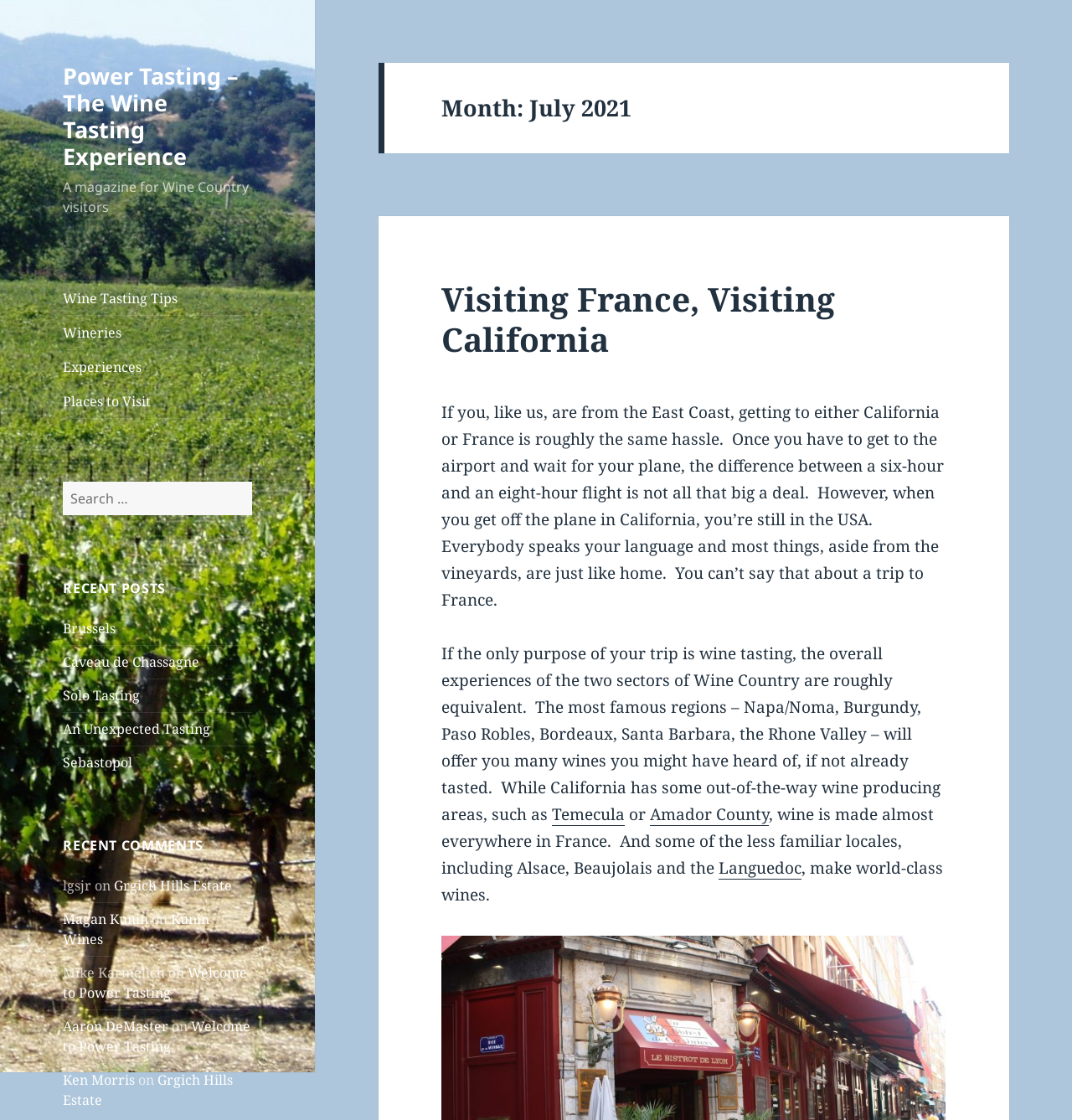What is the difference between wine tasting in California and France?
Using the image as a reference, answer the question with a short word or phrase.

Language and familiarity